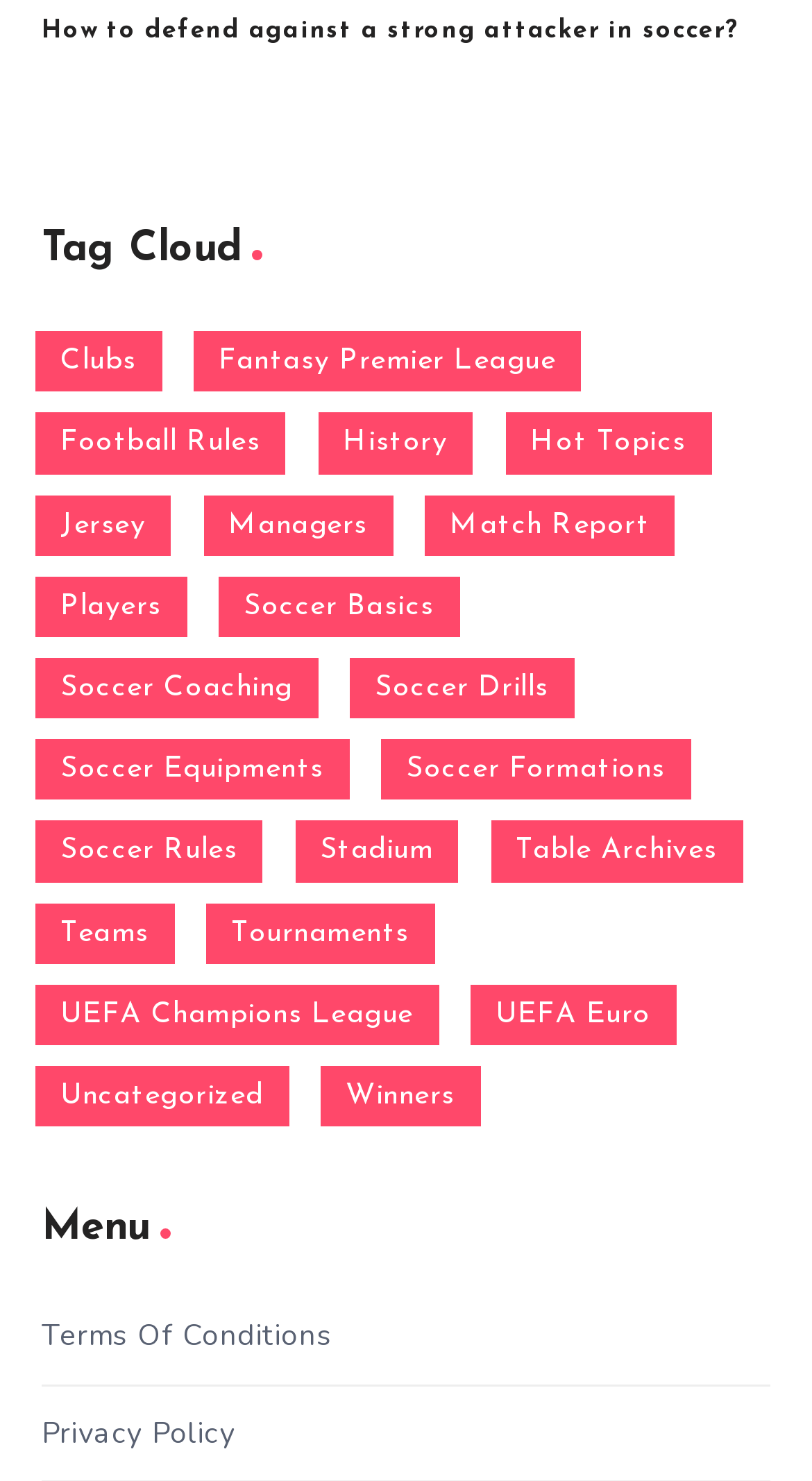Please locate the UI element described by "Teams" and provide its bounding box coordinates.

[0.044, 0.609, 0.214, 0.651]